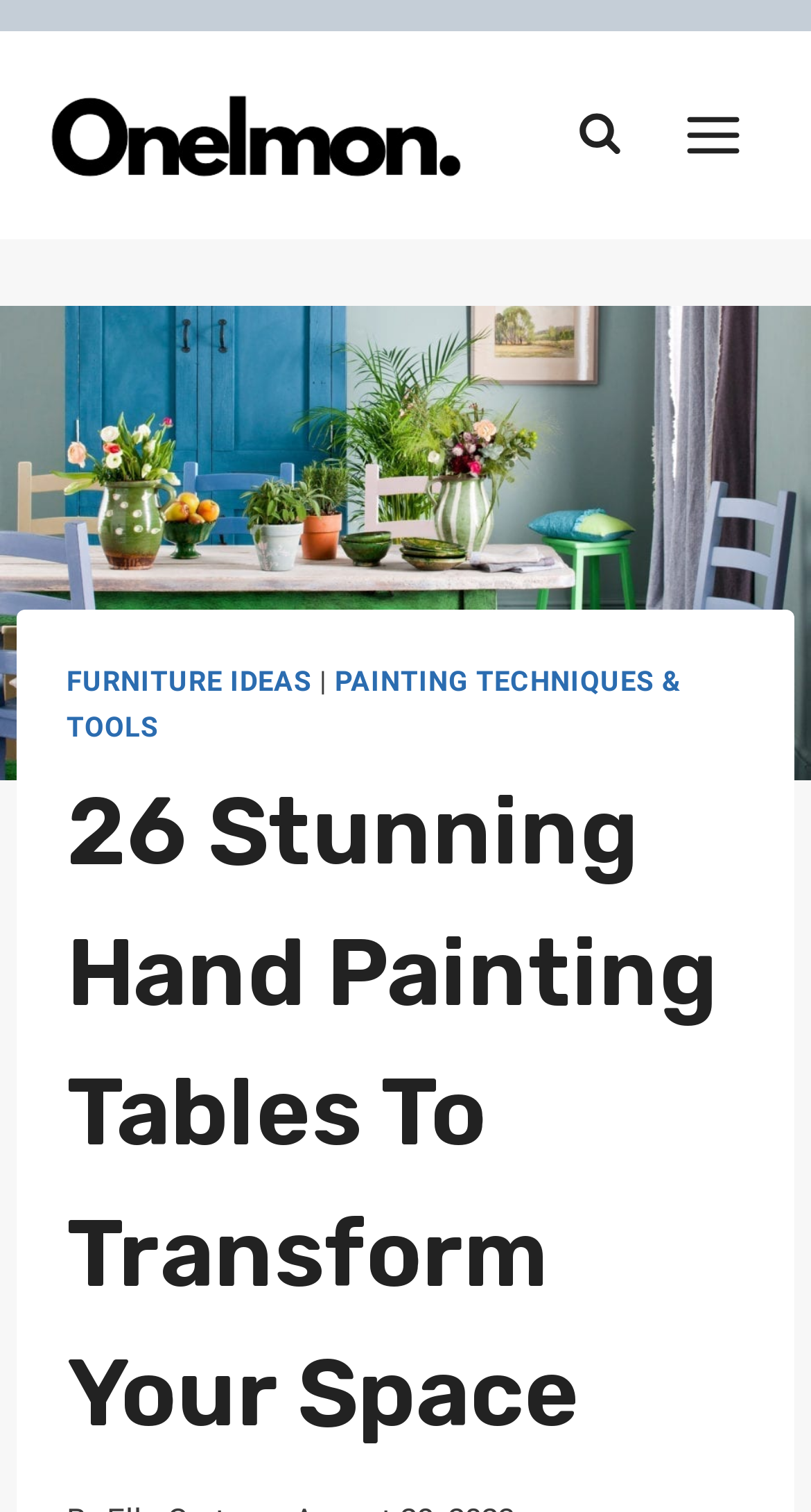How many categories are listed under the image?
Carefully analyze the image and provide a thorough answer to the question.

Under the image 'Beautiful Painted Tables That You'll Love', there are two categories listed: 'FURNITURE IDEAS' and 'PAINTING TECHNIQUES & TOOLS'.